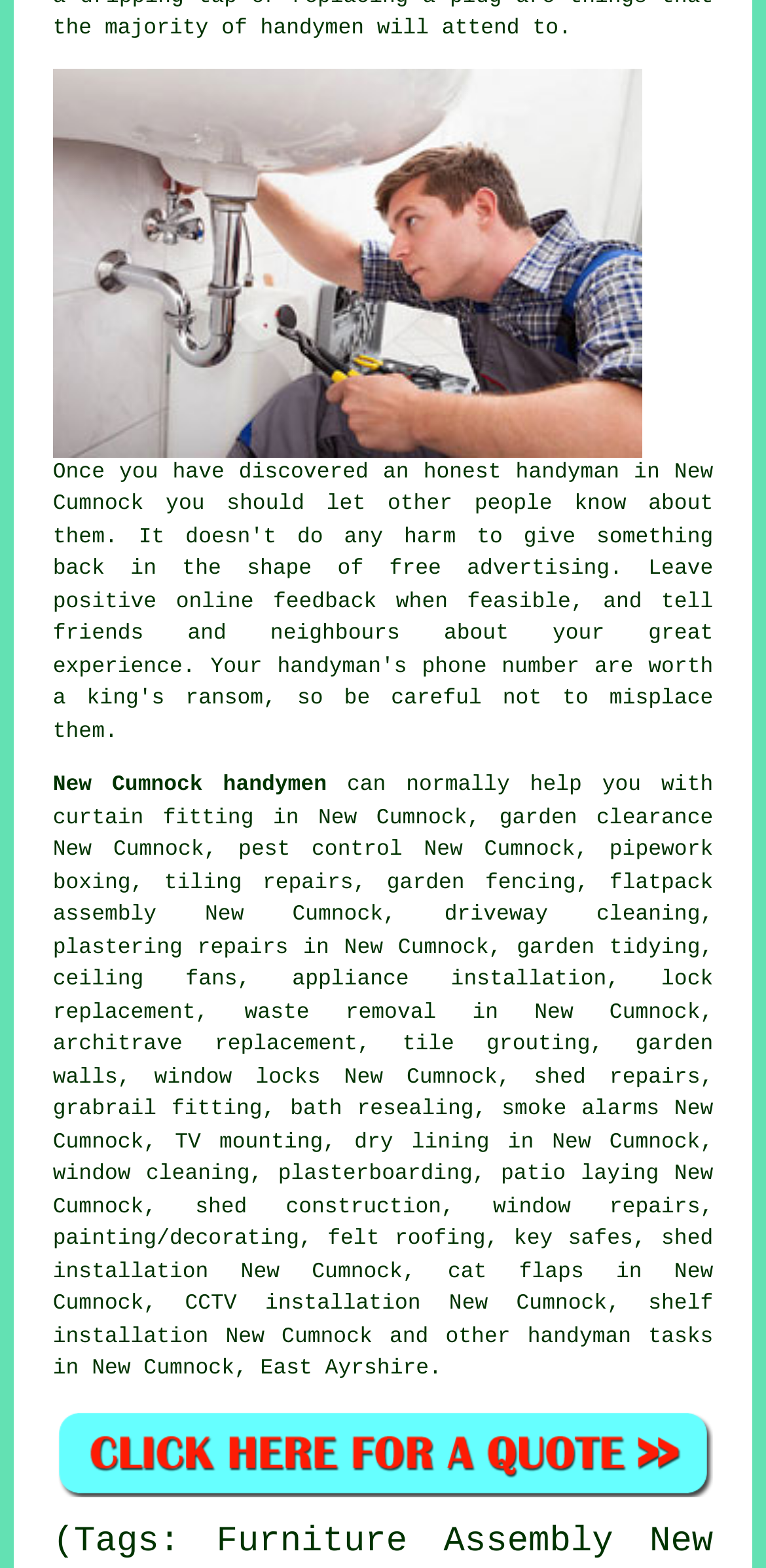Please identify the bounding box coordinates of the element's region that should be clicked to execute the following instruction: "Click on the link to find handymen". The bounding box coordinates must be four float numbers between 0 and 1, i.e., [left, top, right, bottom].

[0.34, 0.012, 0.475, 0.027]